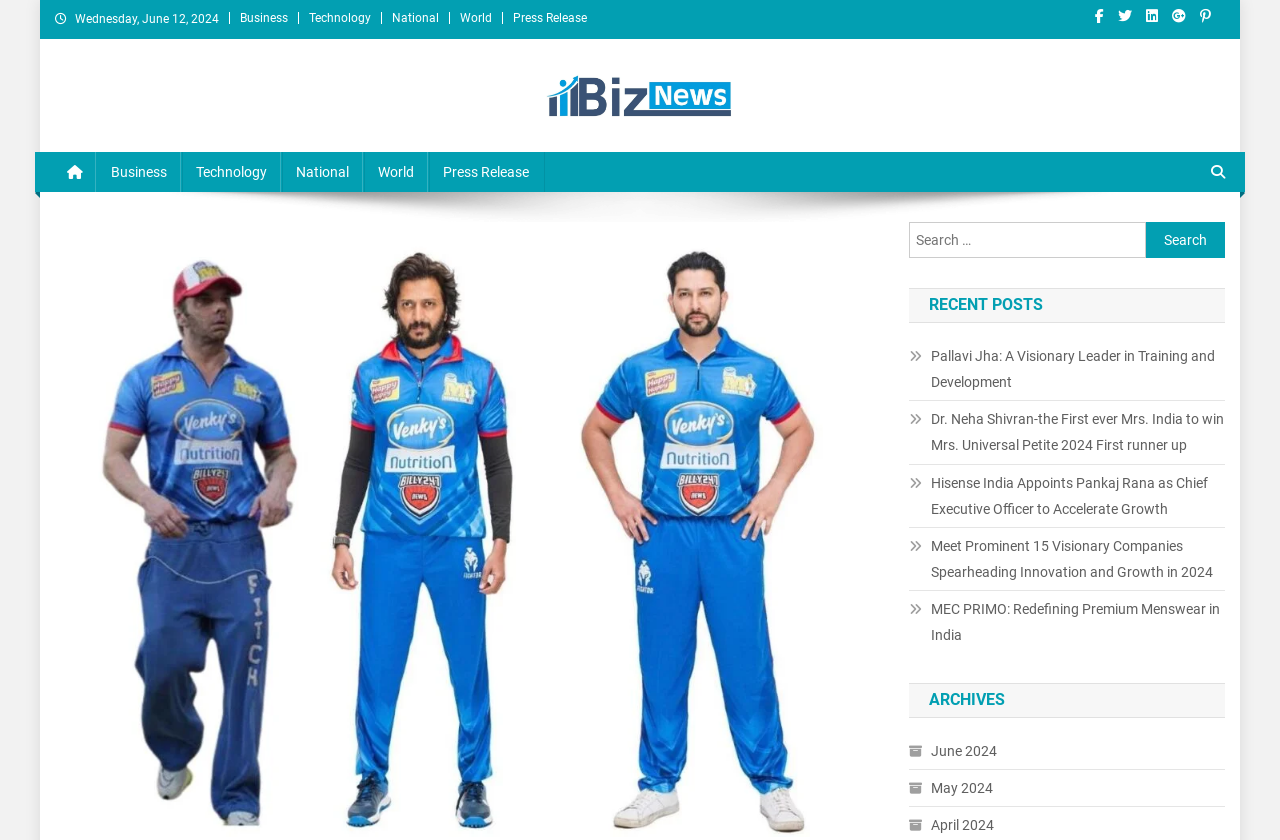What is the date displayed at the top of the webpage?
Use the image to give a comprehensive and detailed response to the question.

I found the date by looking at the top of the webpage, where I saw a static text element with the content 'Wednesday, June 12, 2024'.